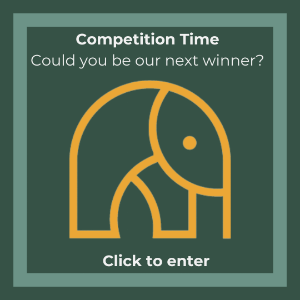Explain the image thoroughly, mentioning every notable detail.

The image features a vibrant and engaging invitation for a competition, depicted with an eye-catching graphic of an elephant. It prominently displays the text "Competition Time" at the top, suggesting an exciting opportunity for participants. Below, it poses the question "Could you be our next winner?" inviting viewers to imagine themselves as potential winners. To encourage action, the call-to-action "Click to enter" is clearly highlighted, making it easy for interested individuals to engage with the competition. The color scheme combines a dark background with a bright yellow graphic, providing a strong contrast that draws attention to the announcement and design.